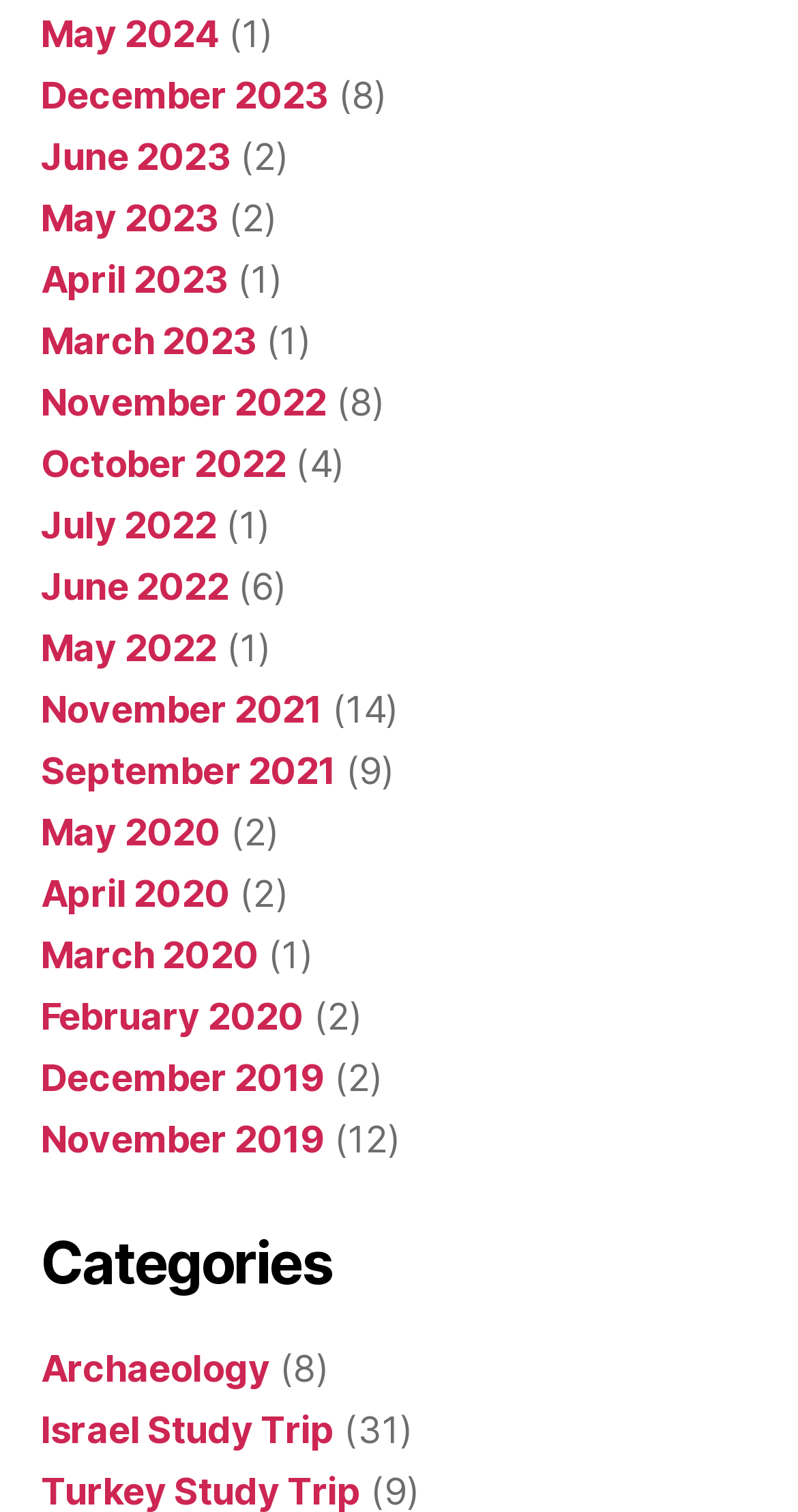Respond to the following query with just one word or a short phrase: 
What is the category with the fewest posts?

Archaeology